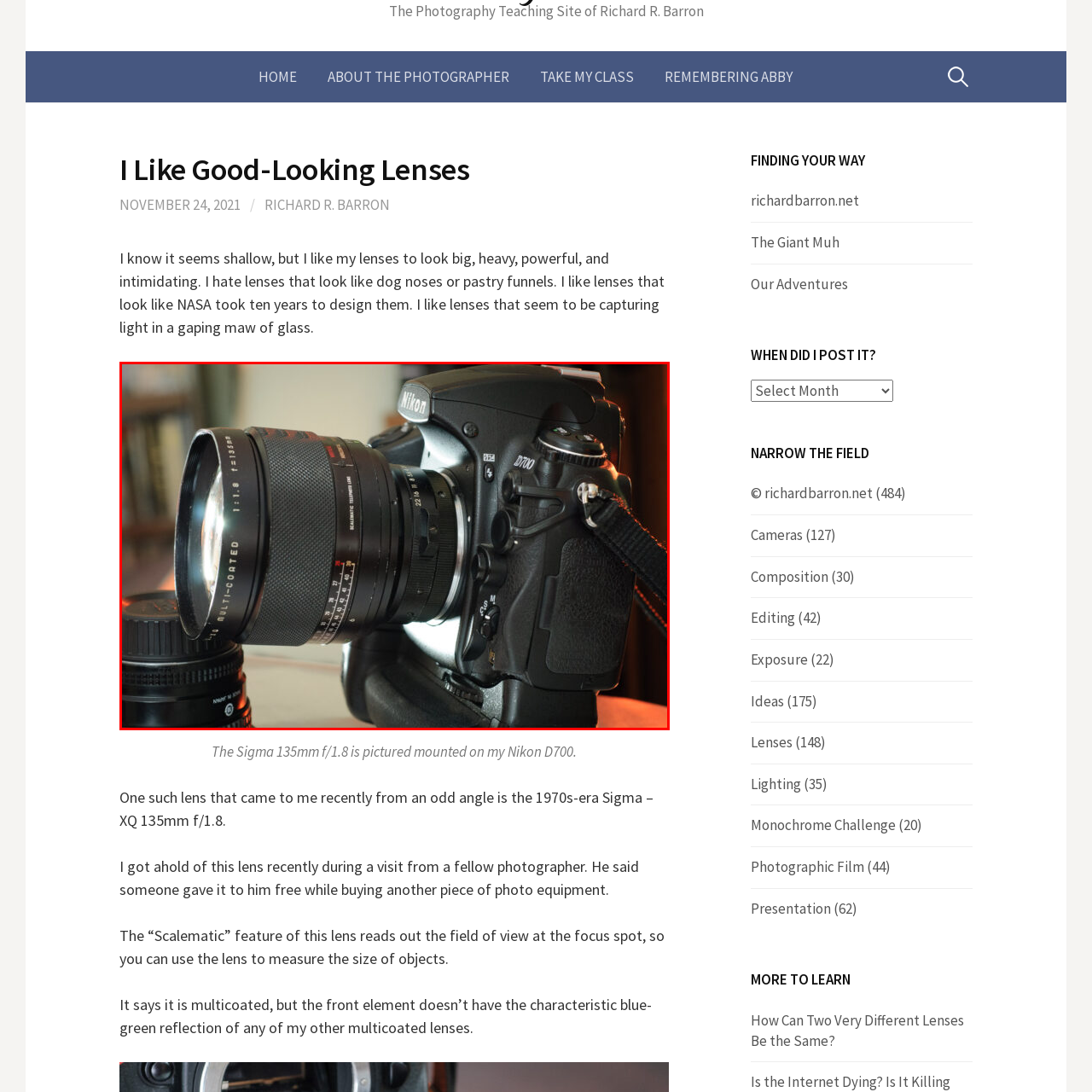Inspect the image surrounded by the red border and give a one-word or phrase answer to the question:
What is the focal length of the lens?

135mm